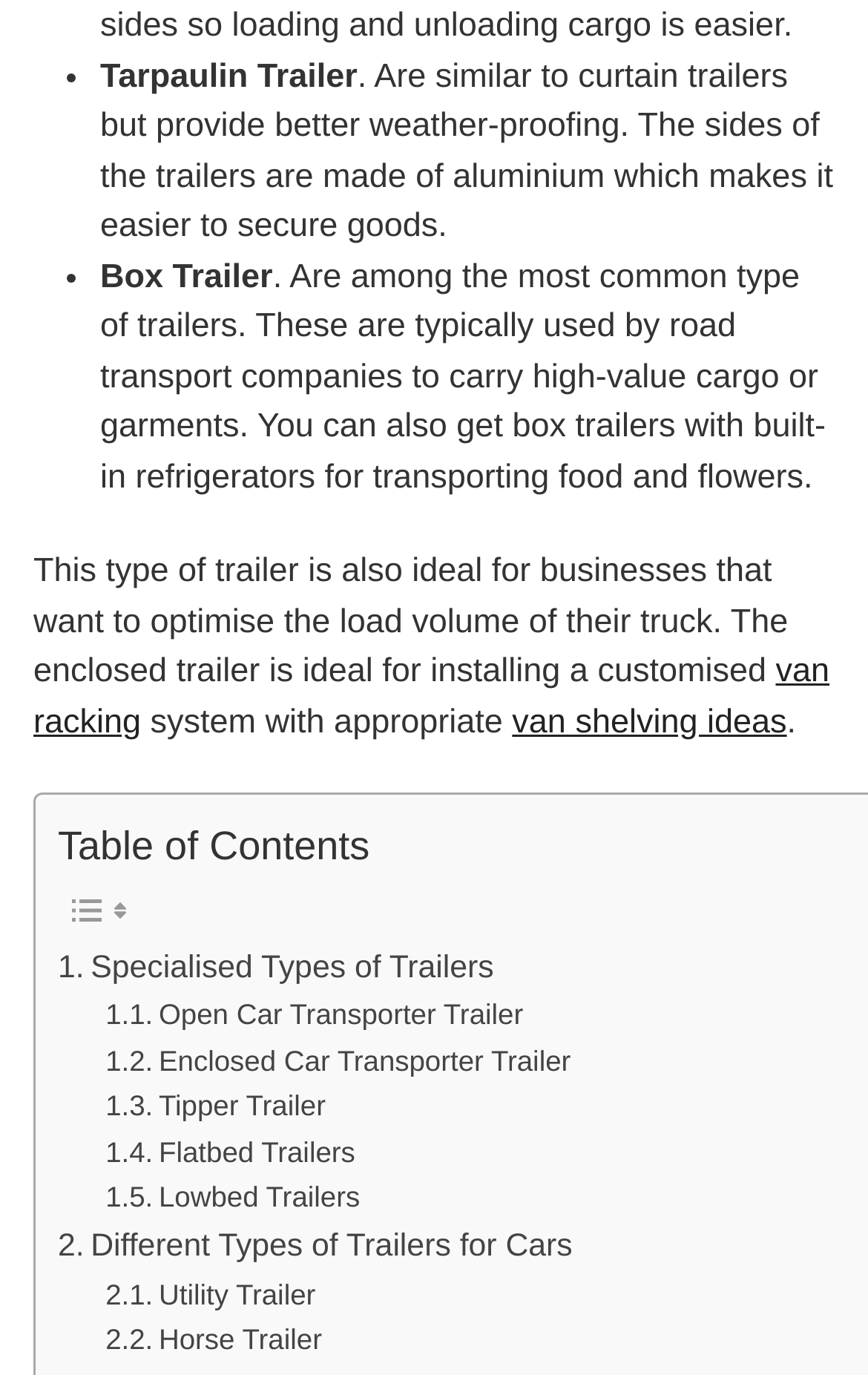Please indicate the bounding box coordinates of the element's region to be clicked to achieve the instruction: "Click on 'Specialised Types of Trailers'". Provide the coordinates as four float numbers between 0 and 1, i.e., [left, top, right, bottom].

[0.067, 0.686, 0.579, 0.723]